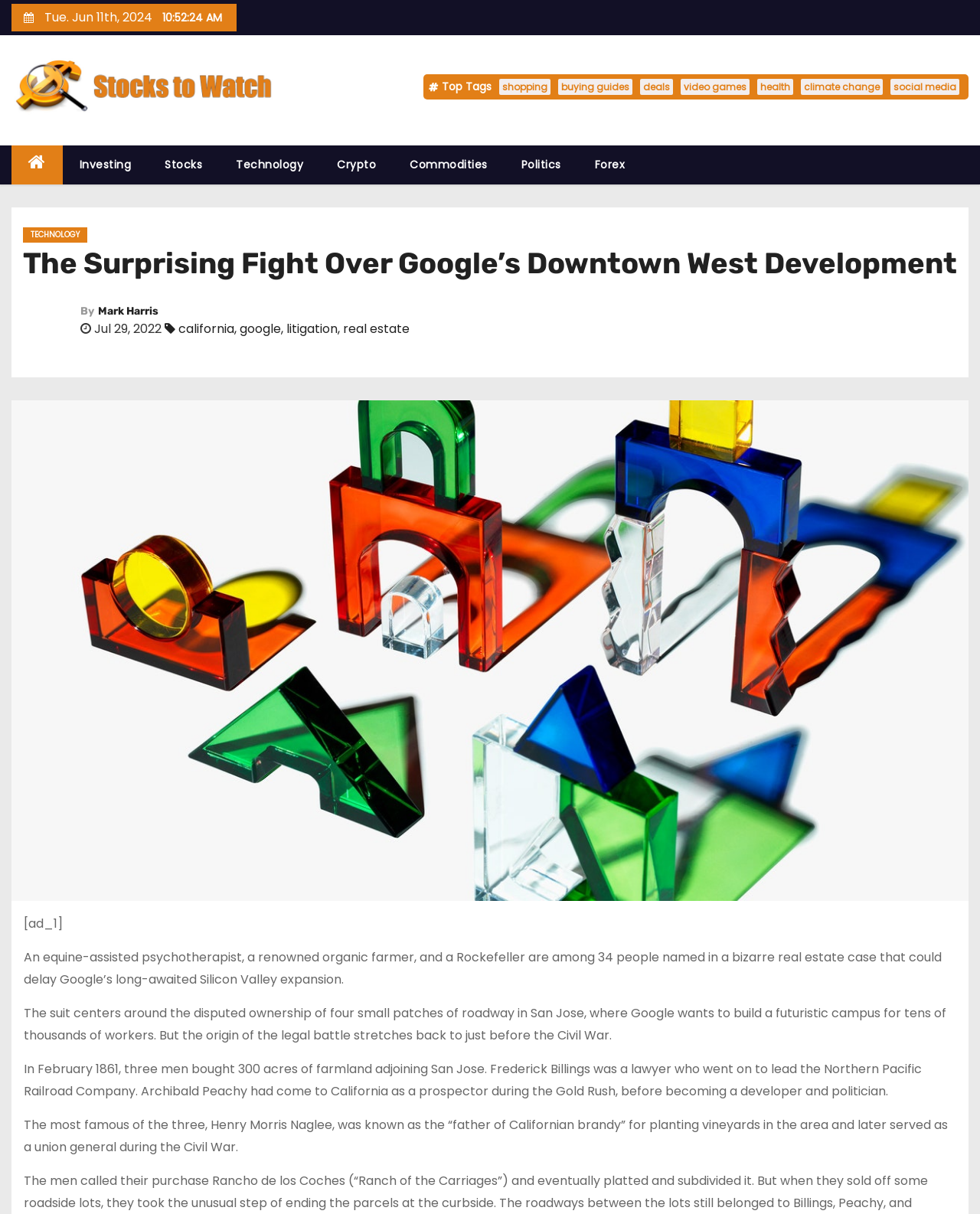What is the name of the company mentioned in the article?
Refer to the image and give a detailed answer to the question.

I found the name of the company mentioned in the article by looking at the link element with the content 'google' which is located in the paragraph describing the article.